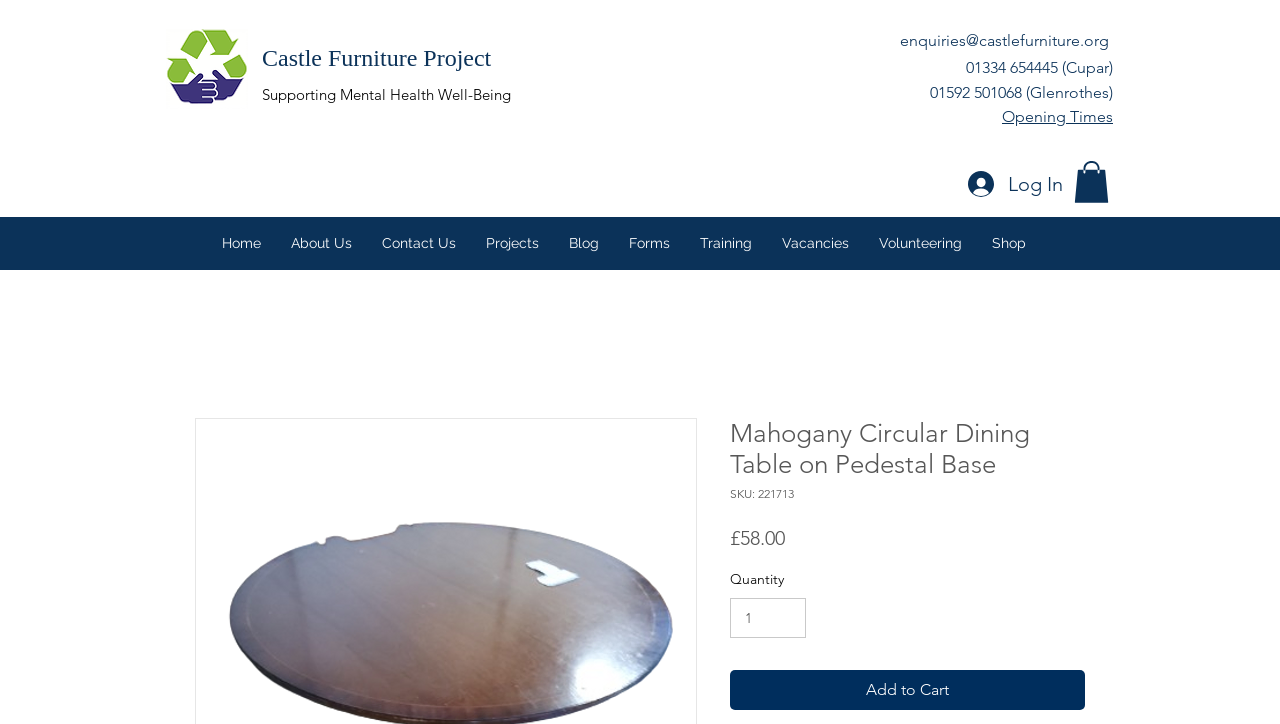Indicate the bounding box coordinates of the element that must be clicked to execute the instruction: "Add to Cart". The coordinates should be given as four float numbers between 0 and 1, i.e., [left, top, right, bottom].

[0.57, 0.926, 0.848, 0.981]